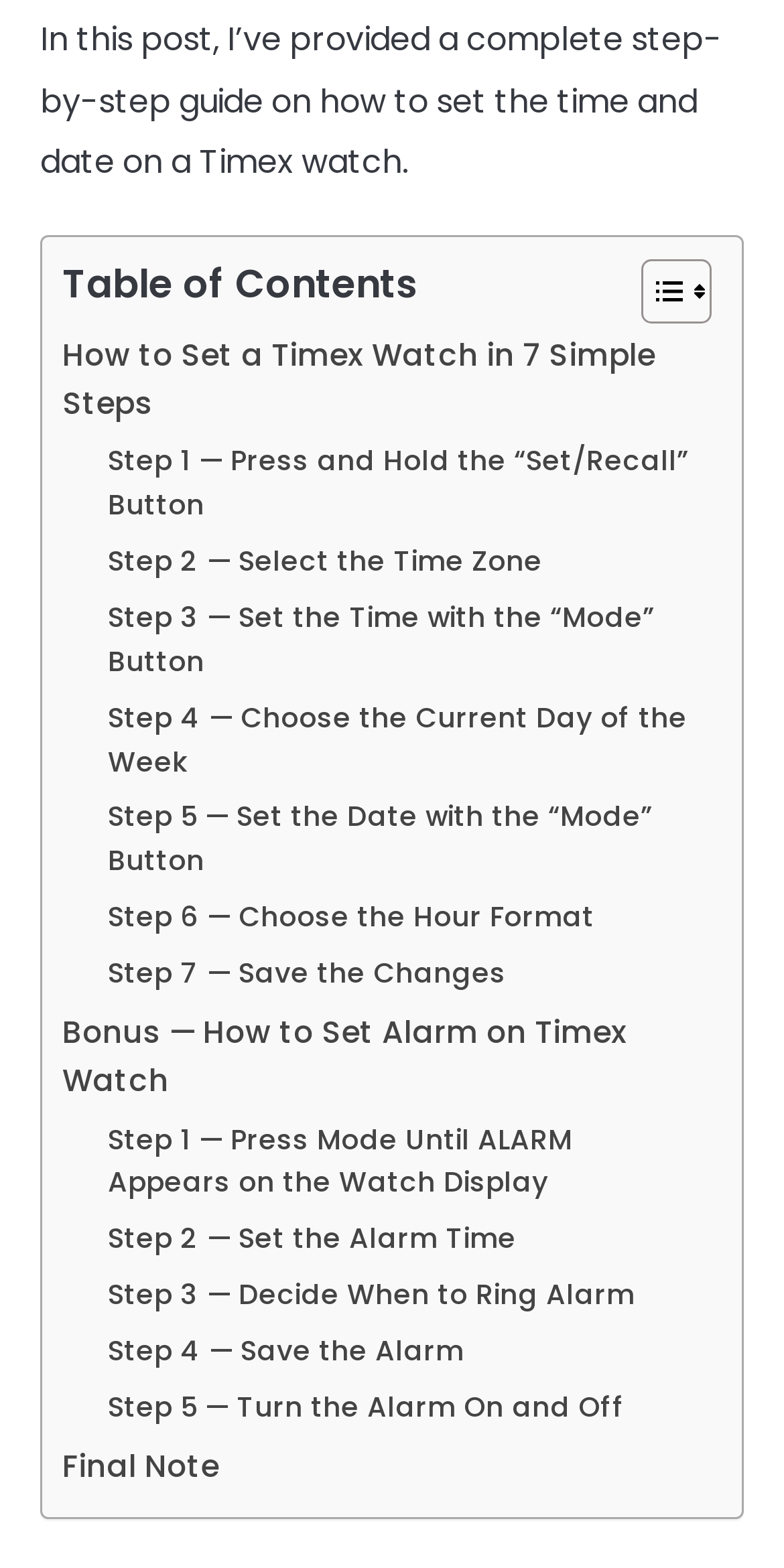Please give a short response to the question using one word or a phrase:
What is the purpose of the 'Mode' button?

Setting time and date